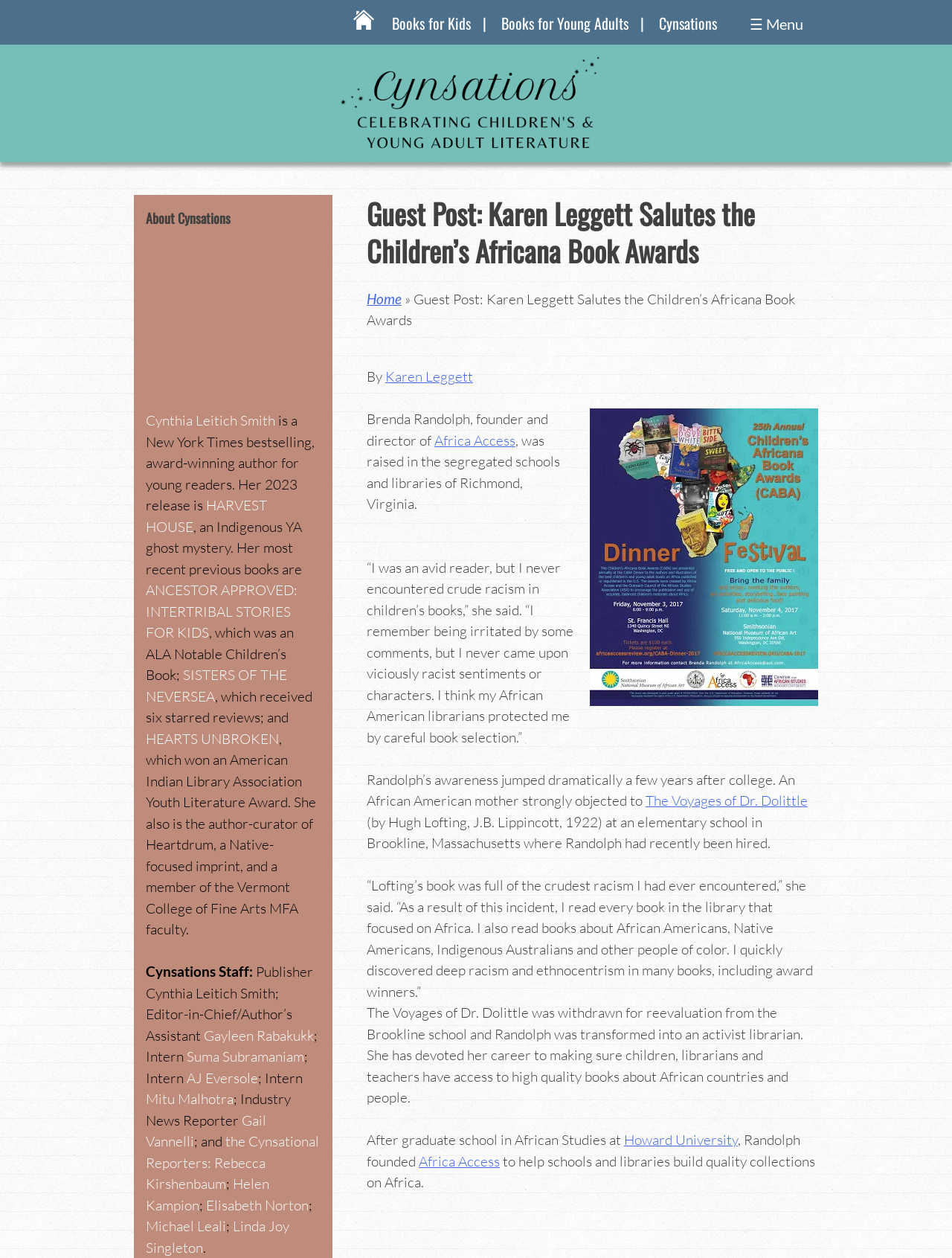Give a one-word or one-phrase response to the question:
What is the name of the imprint founded by Cynthia Leitich Smith?

Heartdrum